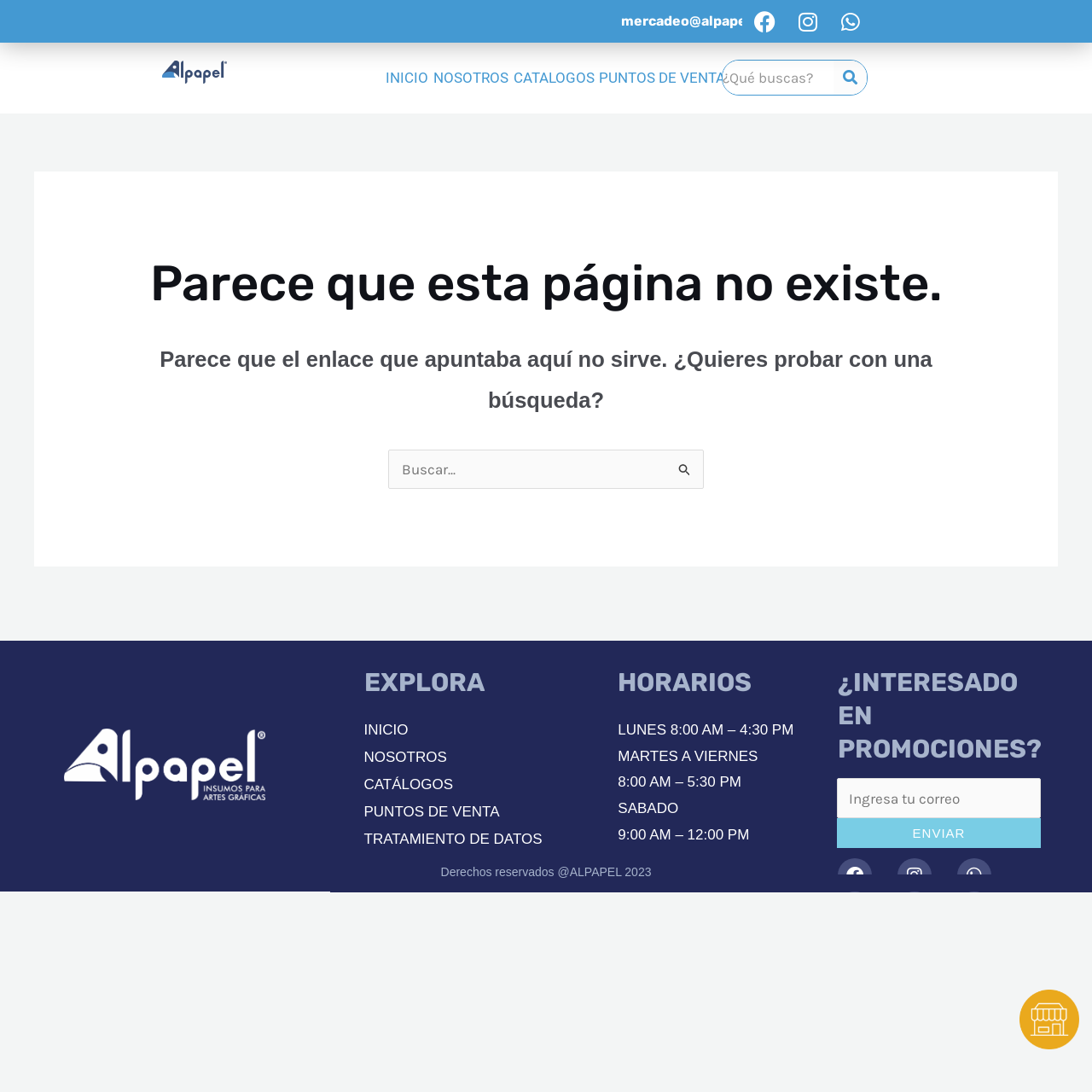Determine the bounding box coordinates of the clickable region to execute the instruction: "Explore the catalog". The coordinates should be four float numbers between 0 and 1, denoted as [left, top, right, bottom].

[0.468, 0.063, 0.547, 0.079]